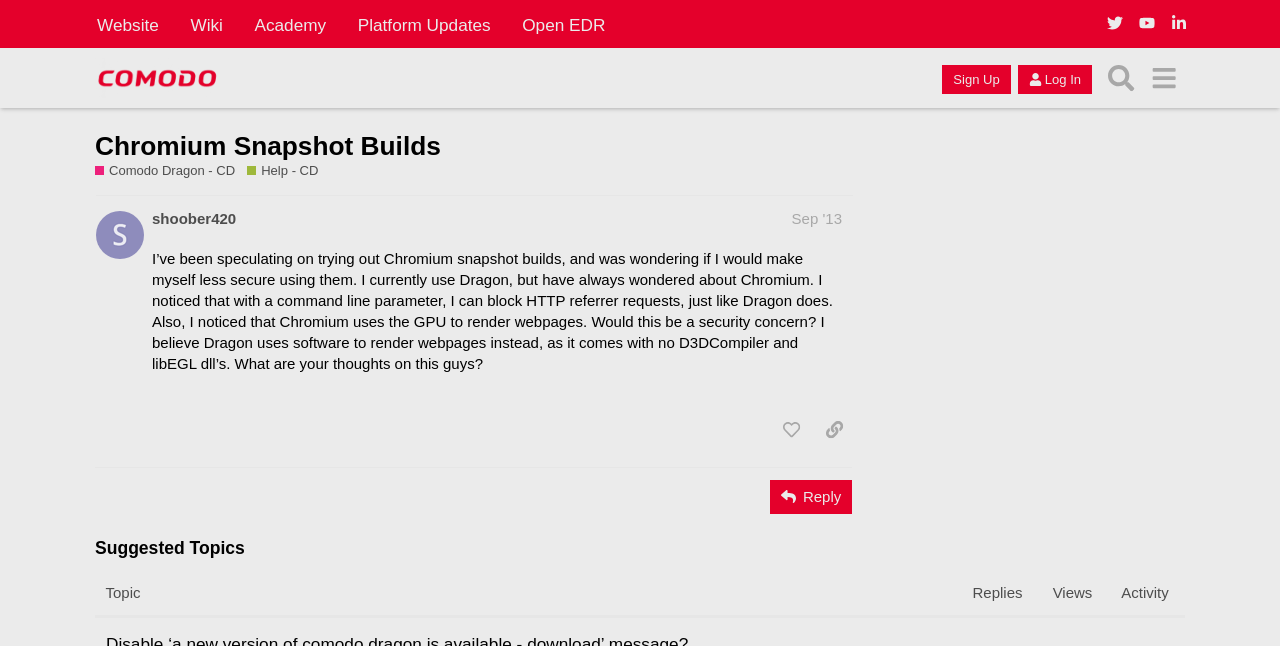Describe the entire webpage, focusing on both content and design.

This webpage appears to be a forum discussion page from the Comodo Dragon community. At the top, there is a header section with several links to different parts of the website, including the main website, wiki, academy, platform updates, and open EDR. Below this, there is a secondary header section with a link to the Comodo Forum, accompanied by an image of the forum's logo. 

To the right of the Comodo Forum link, there are three buttons: "Sign Up", "Log In", and a search button with a dropdown menu. Below this, there is a heading that reads "Chromium Snapshot Builds" with a link to the same topic. 

The main content of the page is a discussion post from a user named "shoober420" dated September 2013. The post is about the user's speculation on trying out Chromium snapshot builds and wondering if it would make them less secure. The post also mentions the user's current use of Dragon and their observations about Chromium's features. 

Below the post, there are buttons to "like this post" and "share a link to this post". Further down, there is a "Reply" button with an accompanying image. 

At the bottom of the page, there is a section titled "Suggested Topics" with a table displaying topic titles, replies, views, and activity levels.